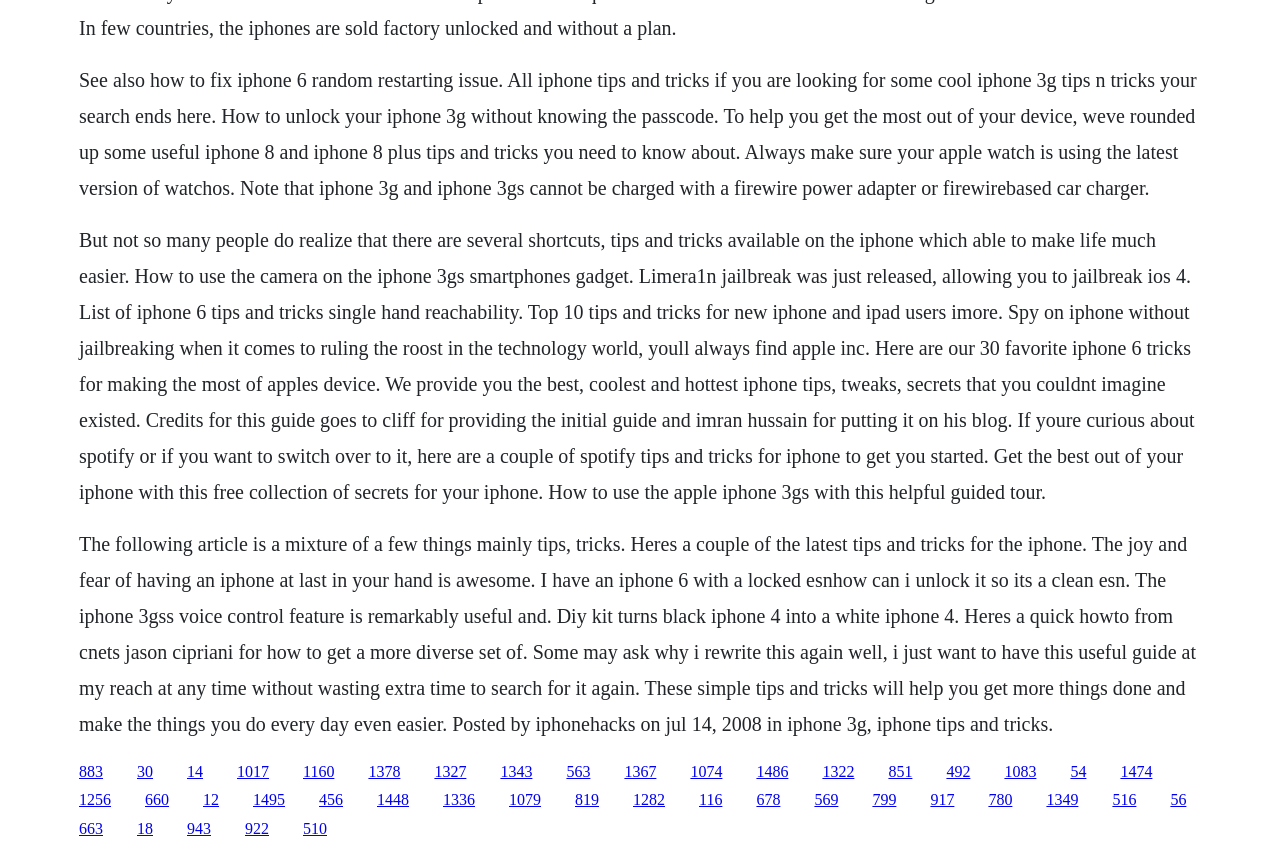Bounding box coordinates are given in the format (top-left x, top-left y, bottom-right x, bottom-right y). All values should be floating point numbers between 0 and 1. Provide the bounding box coordinate for the UI element described as: Home

None